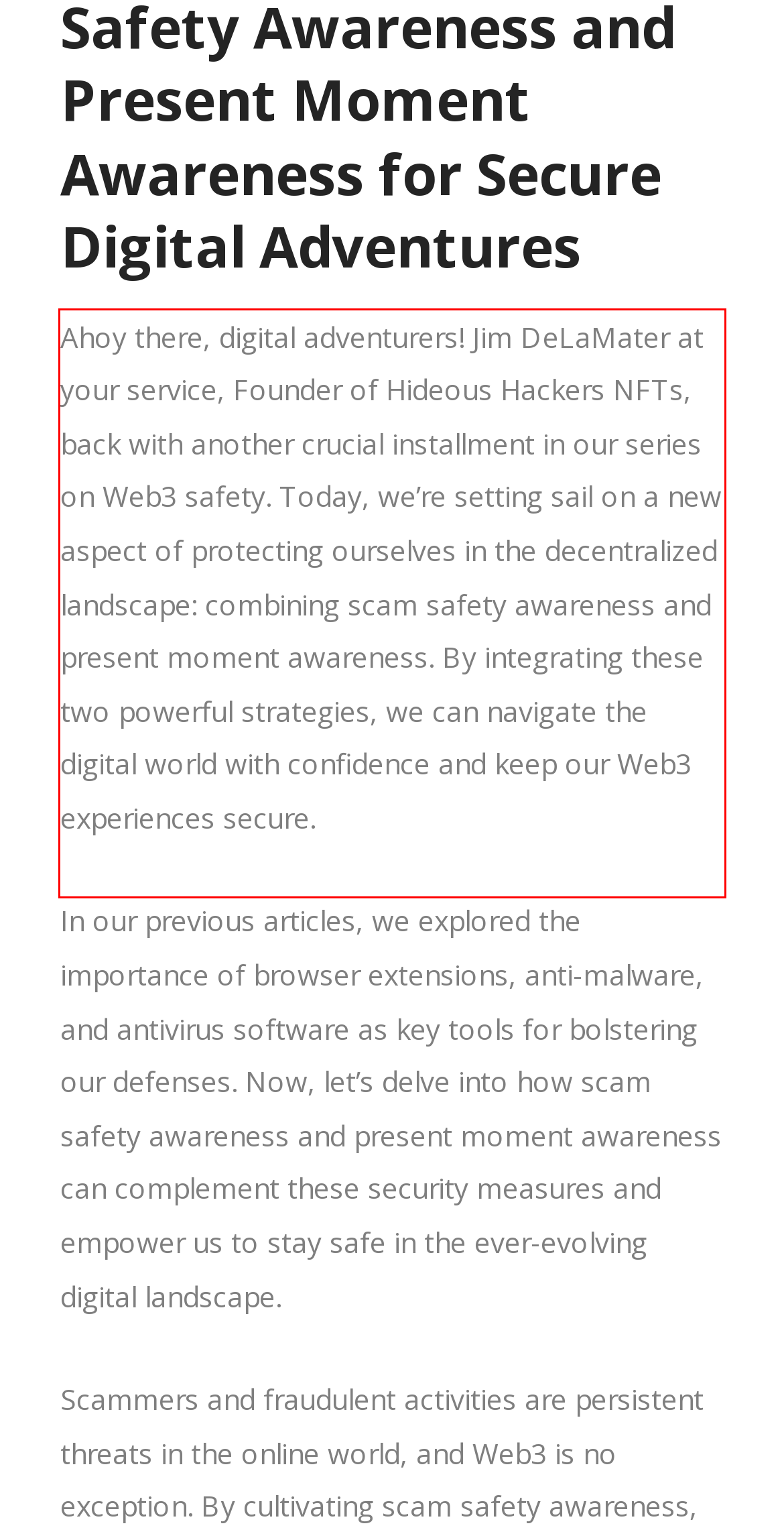Observe the screenshot of the webpage, locate the red bounding box, and extract the text content within it.

Ahoy there, digital adventurers! Jim DeLaMater at your service, Founder of Hideous Hackers NFTs, back with another crucial installment in our series on Web3 safety. Today, we’re setting sail on a new aspect of protecting ourselves in the decentralized landscape: combining scam safety awareness and present moment awareness. By integrating these two powerful strategies, we can navigate the digital world with confidence and keep our Web3 experiences secure.